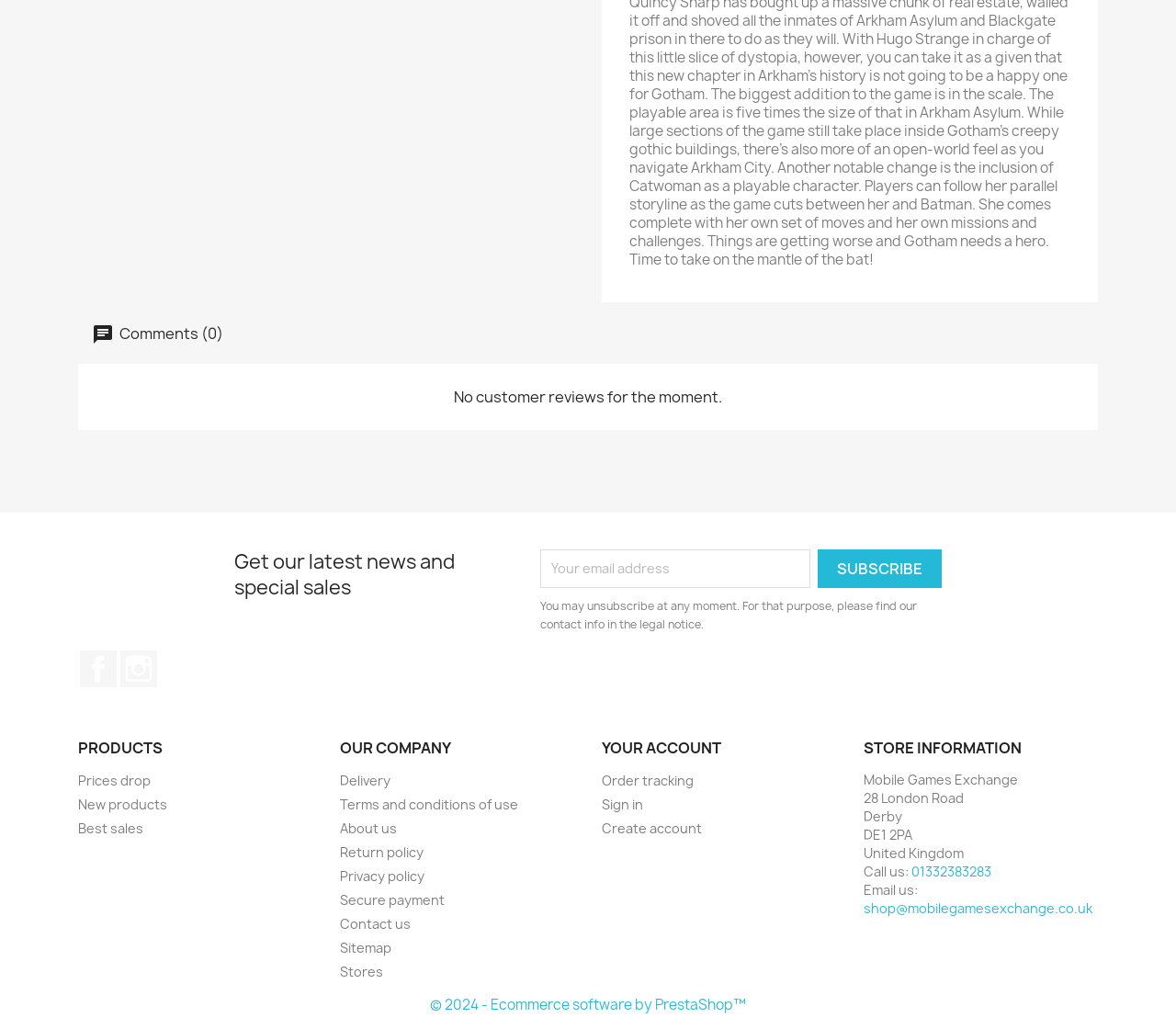Carefully examine the image and provide an in-depth answer to the question: What is the company's email address?

I found the company's email address by looking at the 'Email us:' section at the bottom of the webpage, where it is listed as a link.